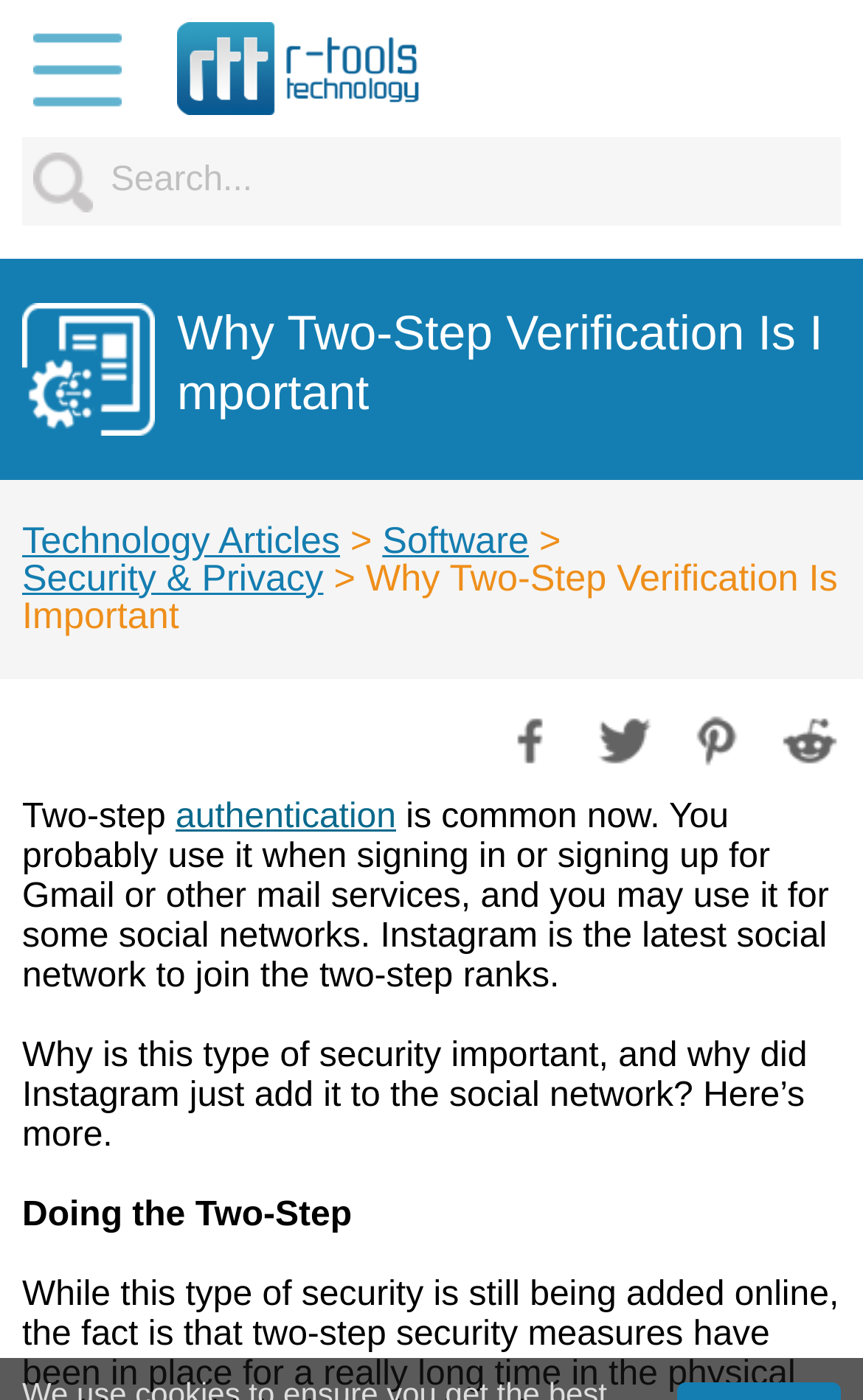Specify the bounding box coordinates of the area that needs to be clicked to achieve the following instruction: "Visit R-Tools Technology Inc.".

[0.205, 0.016, 0.487, 0.082]